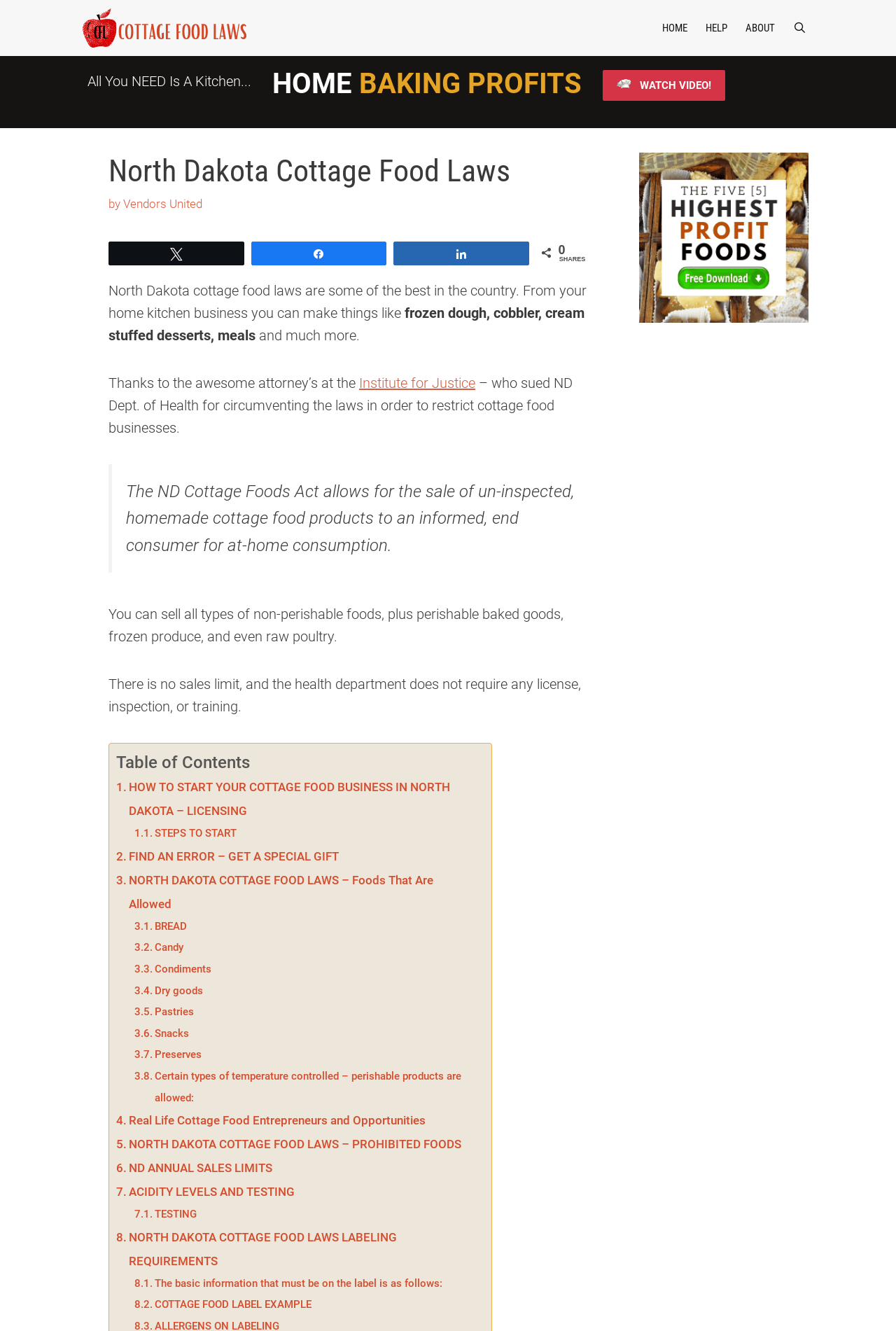Could you locate the bounding box coordinates for the section that should be clicked to accomplish this task: "Read about the Institute for Justice".

[0.401, 0.281, 0.53, 0.294]